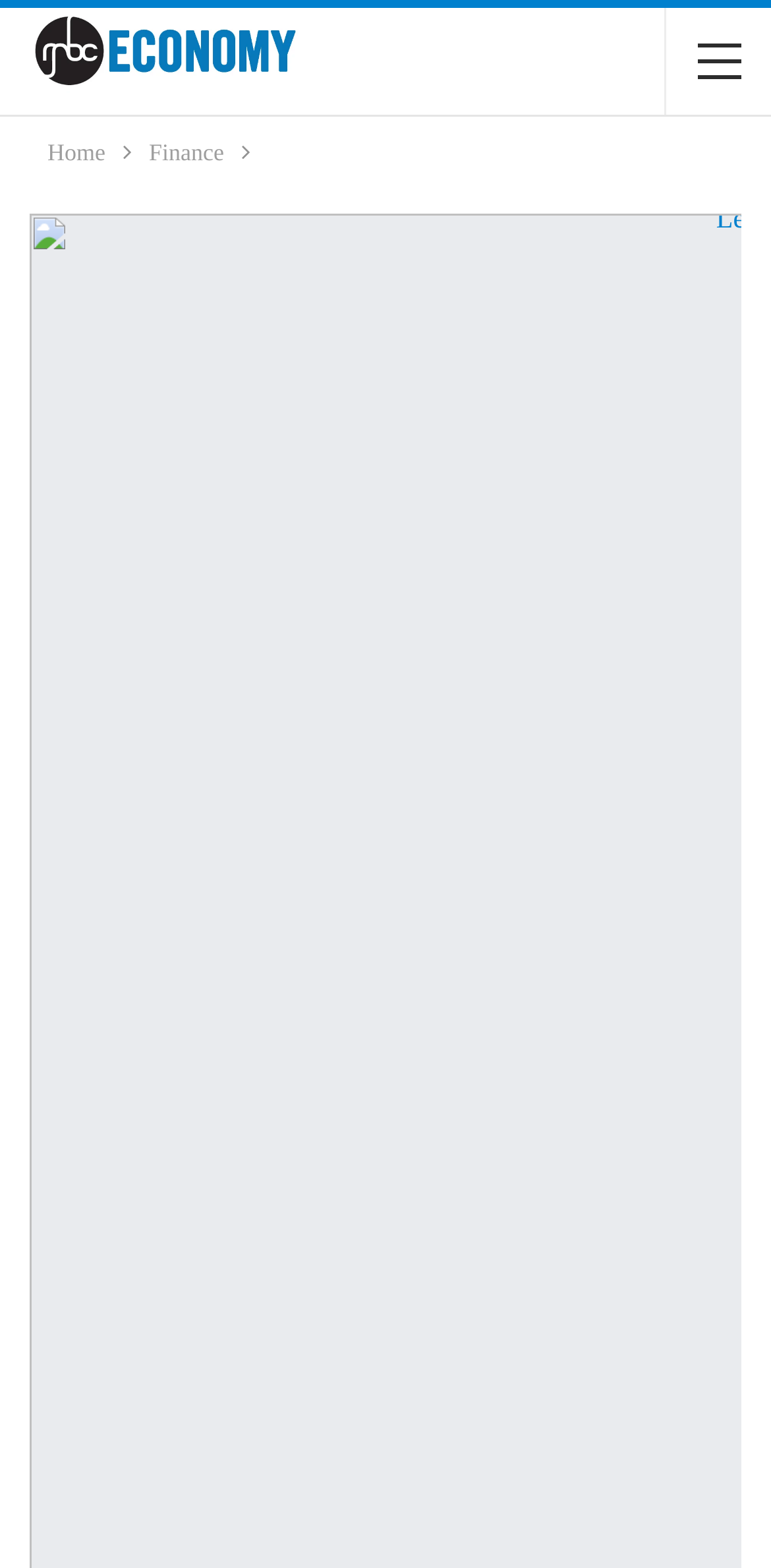Based on the element description alt="Lend Money", identify the bounding box coordinates for the UI element. The coordinates should be in the format (top-left x, top-left y, bottom-right x, bottom-right y) and within the 0 to 1 range.

[0.038, 0.6, 0.962, 0.624]